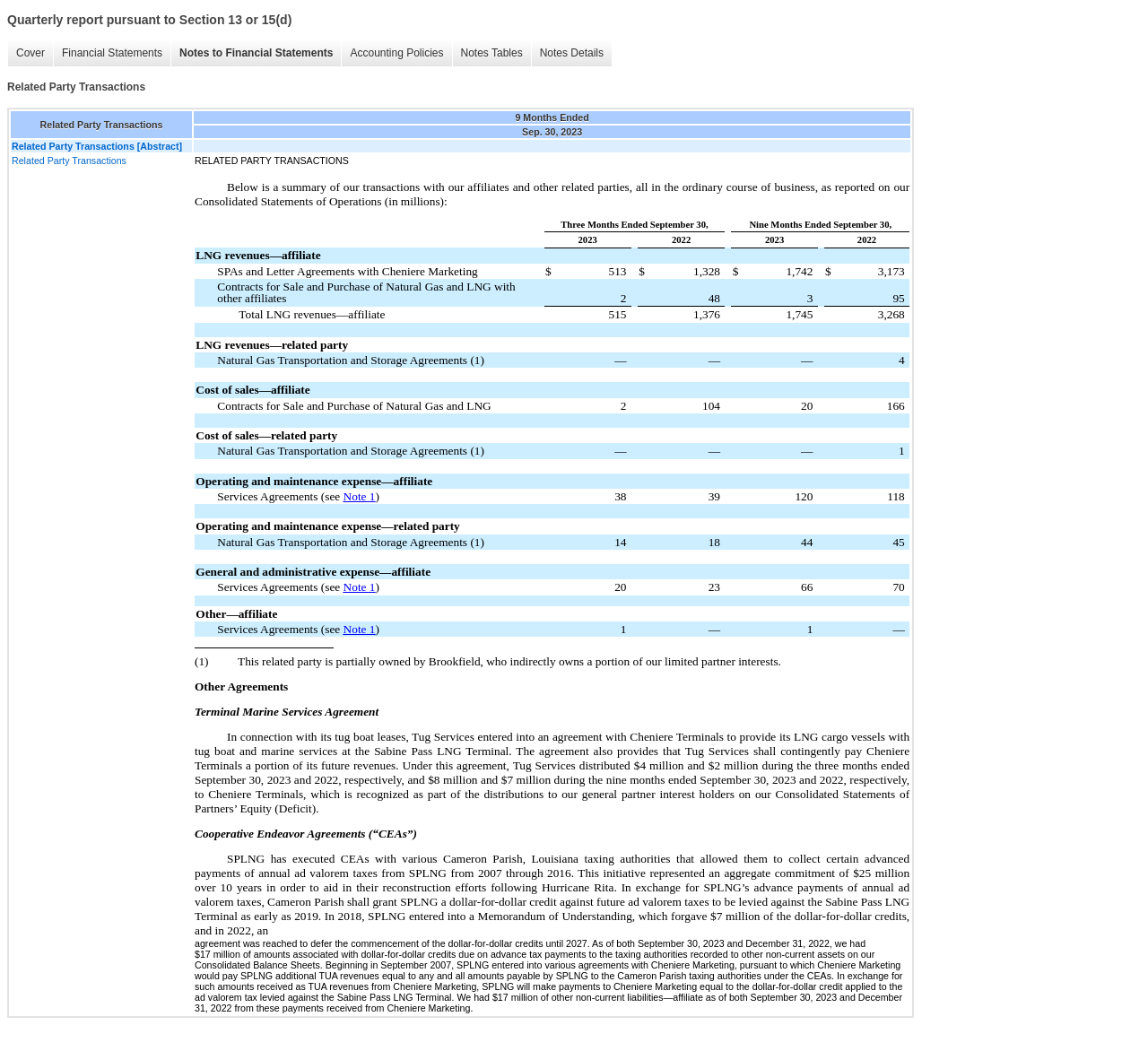Pinpoint the bounding box coordinates of the element that must be clicked to accomplish the following instruction: "Explore 'Notes Tables'". The coordinates should be in the format of four float numbers between 0 and 1, i.e., [left, top, right, bottom].

[0.393, 0.037, 0.462, 0.063]